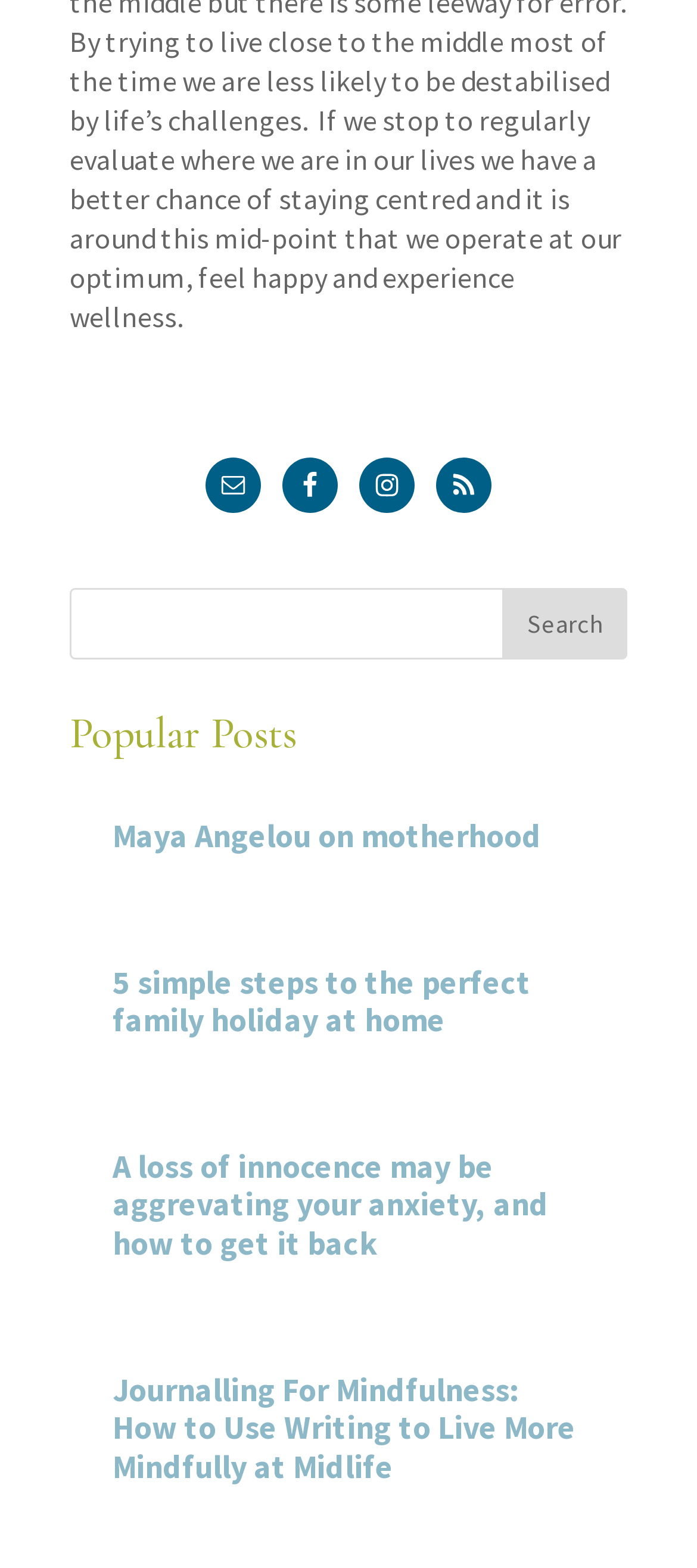Respond to the question below with a single word or phrase:
What is the purpose of the search bar?

To search the website